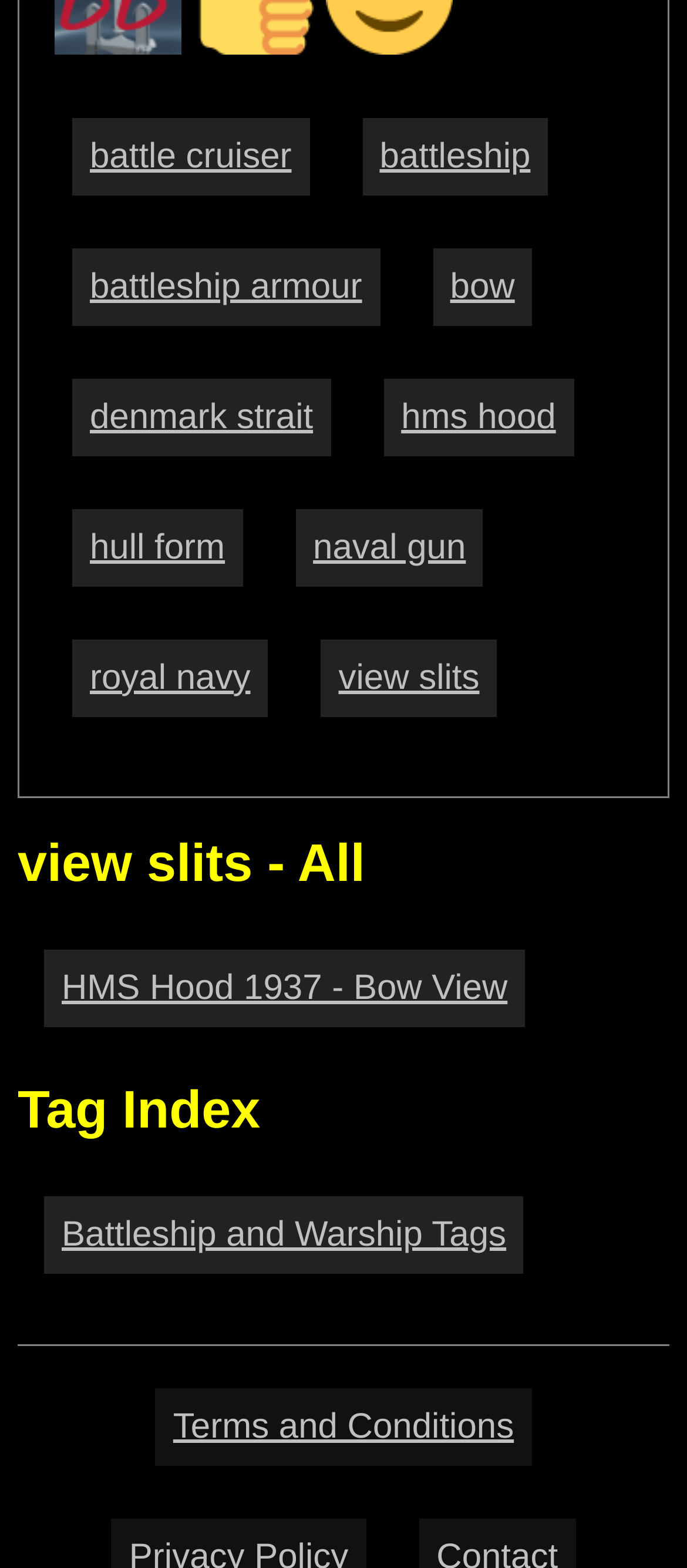Give the bounding box coordinates for the element described by: "Terms and Conditions".

[0.226, 0.885, 0.774, 0.935]